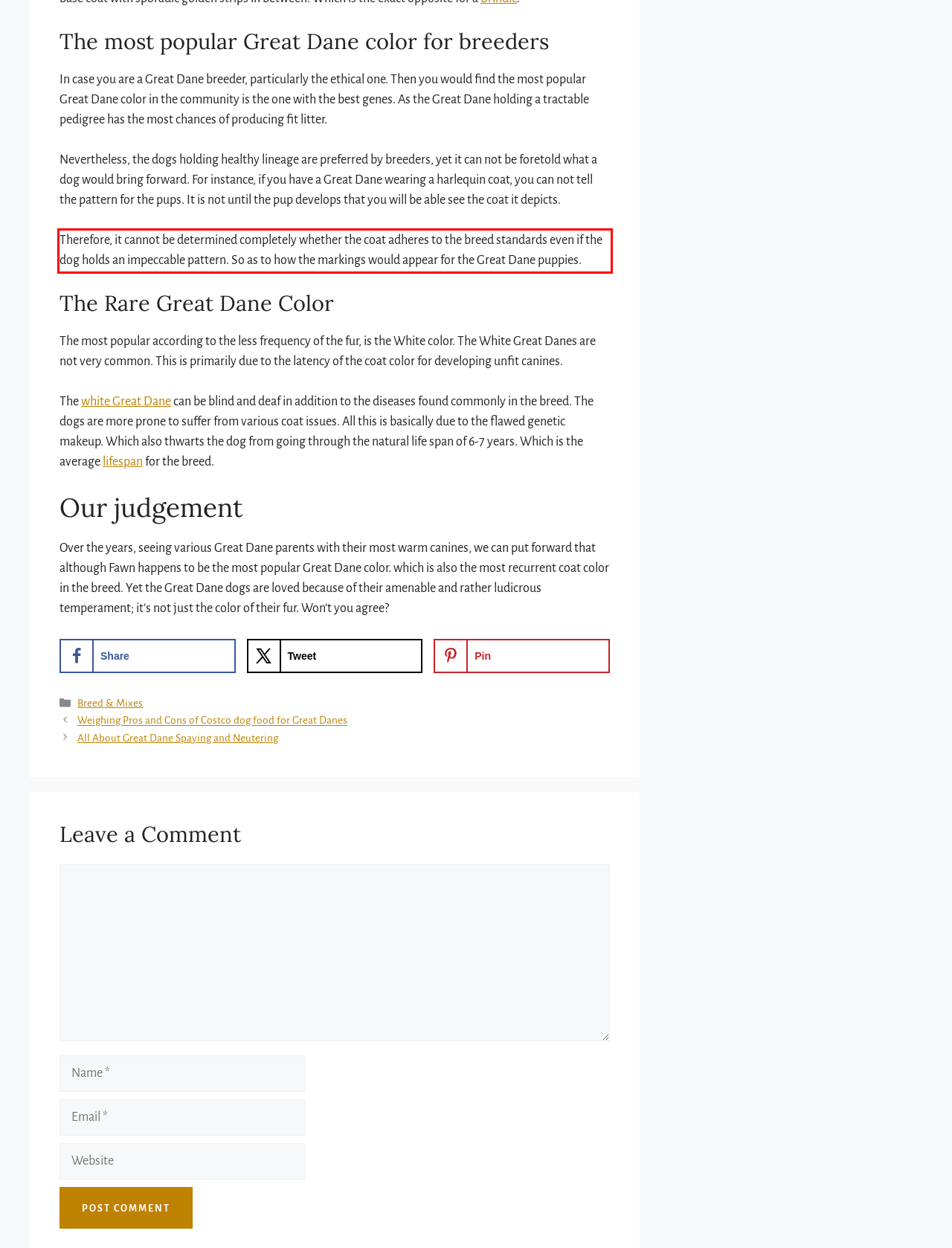Extract and provide the text found inside the red rectangle in the screenshot of the webpage.

Therefore, it cannot be determined completely whether the coat adheres to the breed standards even if the dog holds an impeccable pattern. So as to how the markings would appear for the Great Dane puppies.